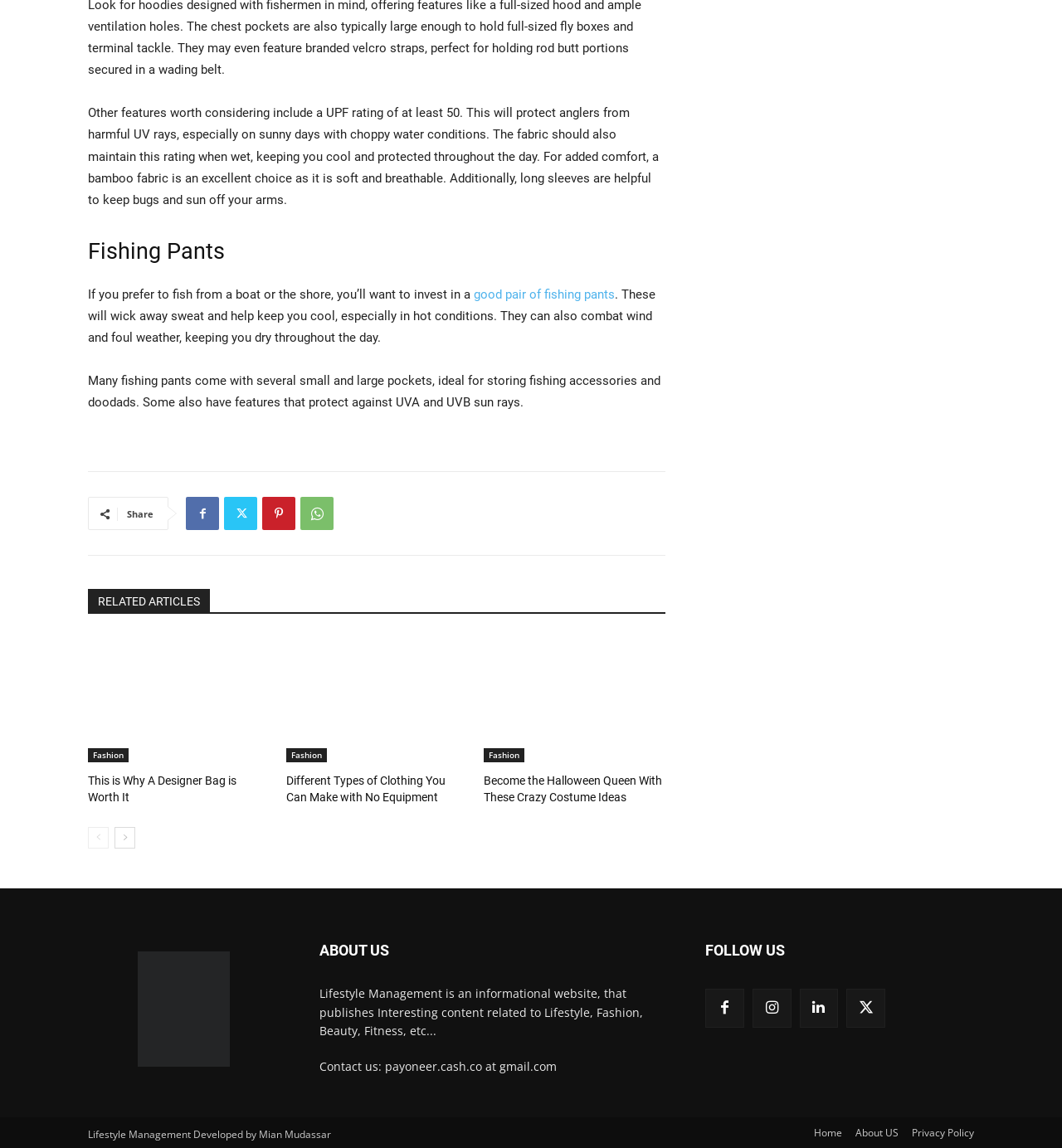Find the UI element described as: "aria-label="next-page"" and predict its bounding box coordinates. Ensure the coordinates are four float numbers between 0 and 1, [left, top, right, bottom].

[0.108, 0.719, 0.127, 0.737]